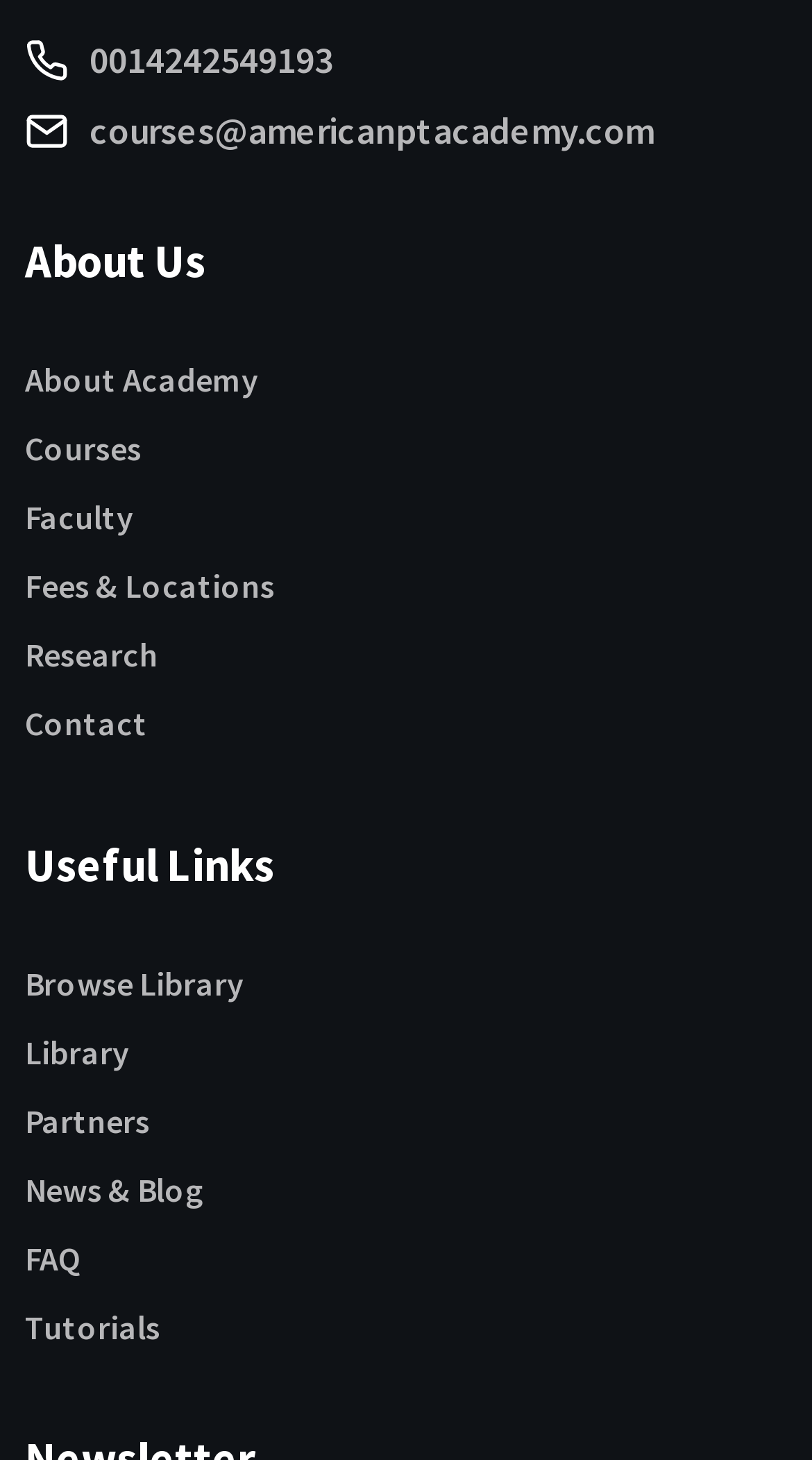How many links are there under 'About Us'?
Look at the image and respond with a single word or a short phrase.

5